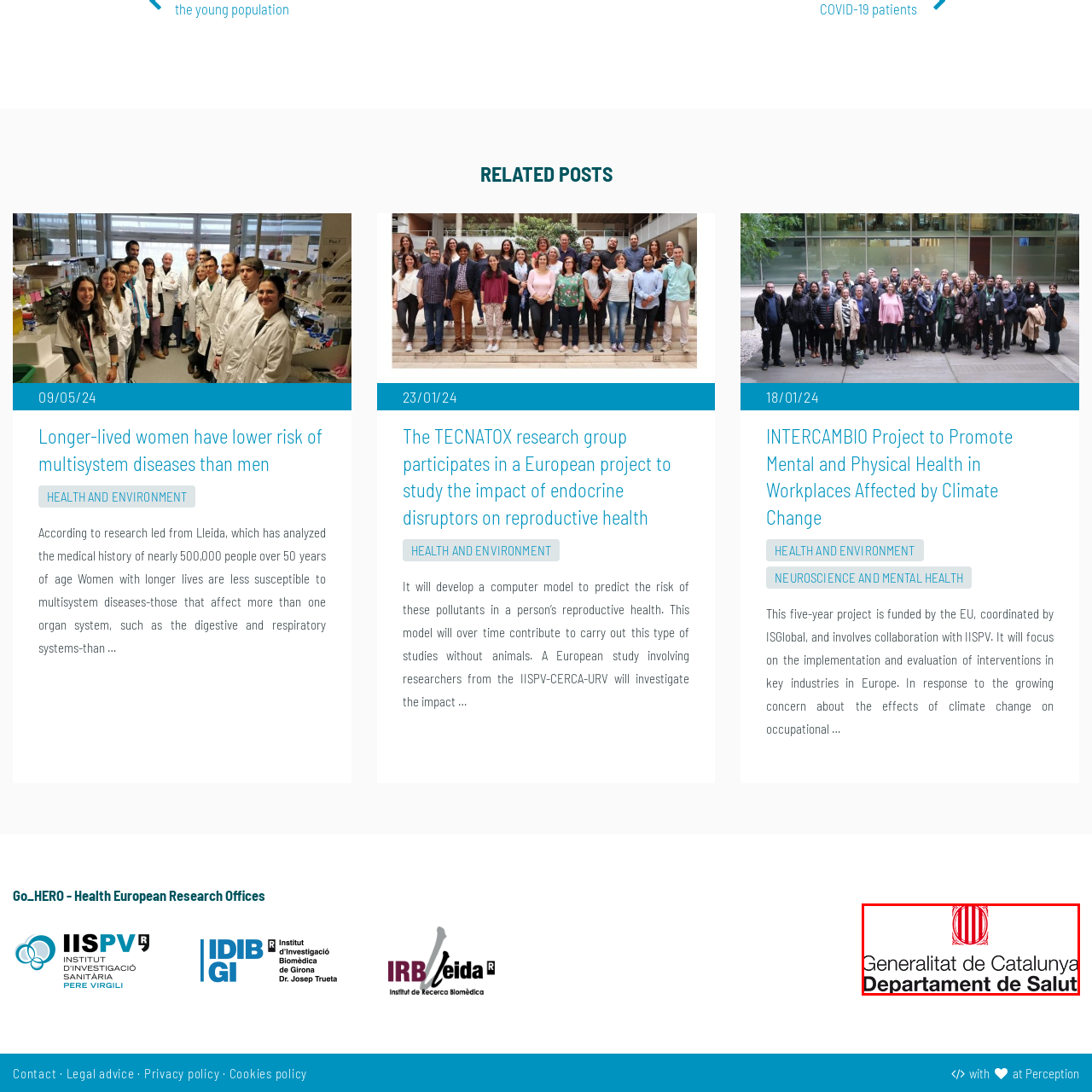Direct your attention to the image encased in a red frame, What is the role of the Departament de Salut? Please answer in one word or a brief phrase.

overseeing health-related matters